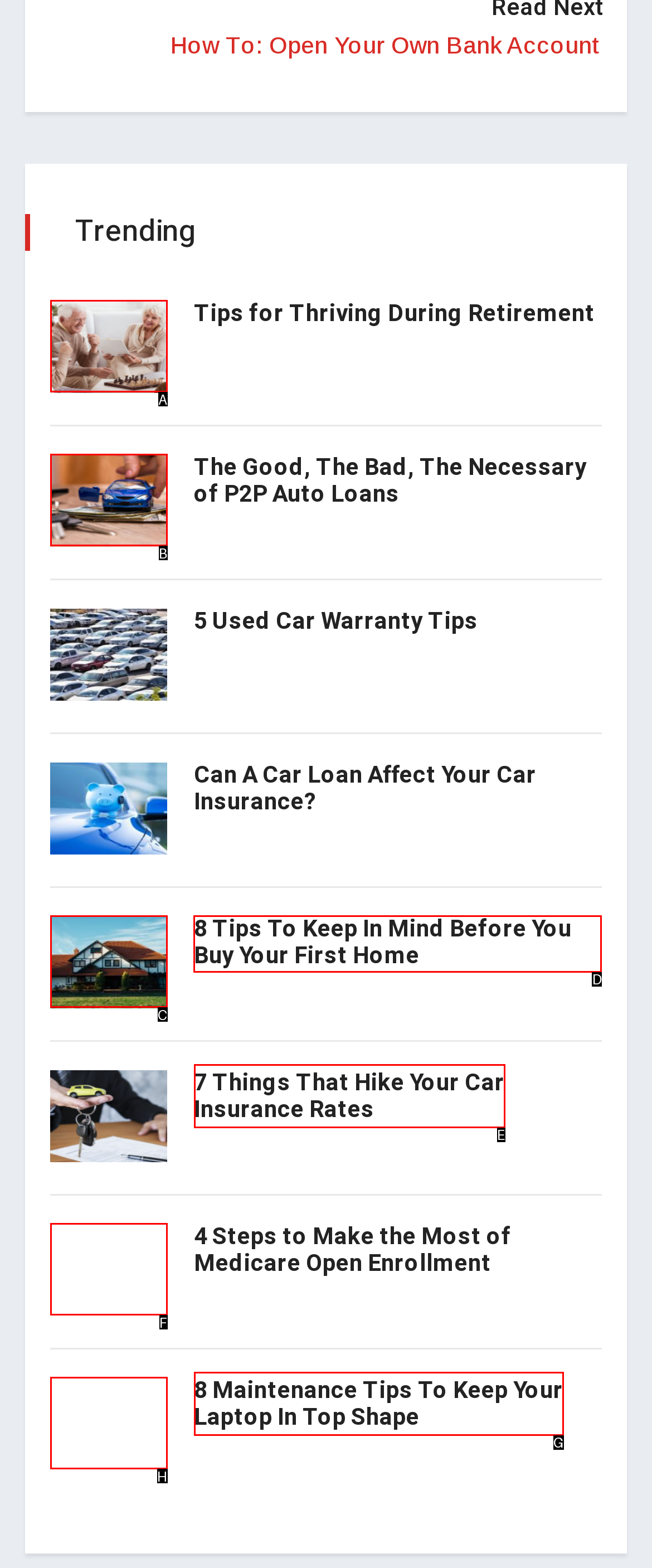Identify the correct lettered option to click in order to perform this task: Check out 8 tips to keep in mind before buying your first home. Respond with the letter.

D